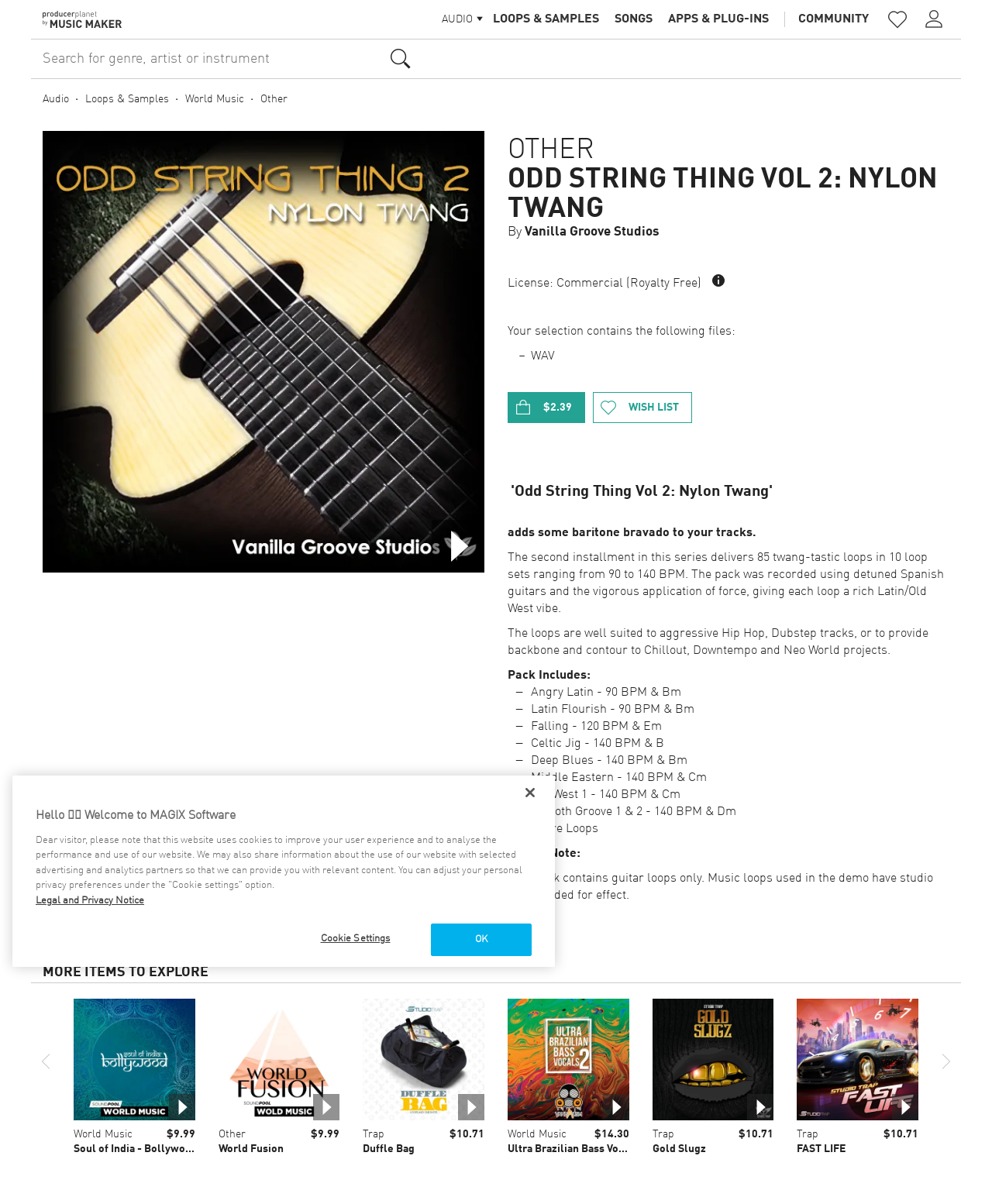Calculate the bounding box coordinates for the UI element based on the following description: "title="World Fusion"". Ensure the coordinates are four float numbers between 0 and 1, i.e., [left, top, right, bottom].

[0.22, 0.829, 0.342, 0.93]